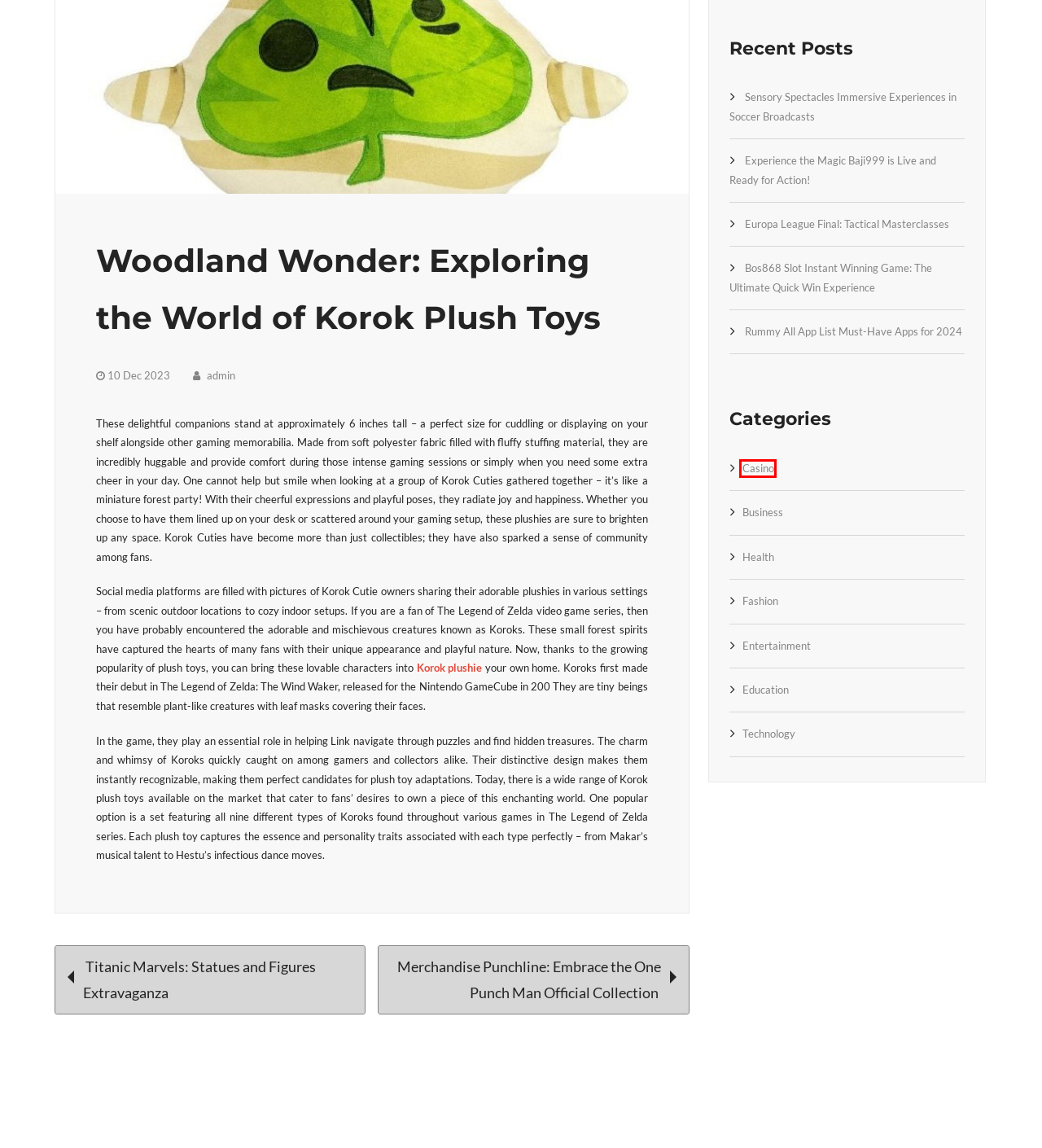Examine the screenshot of the webpage, which includes a red bounding box around an element. Choose the best matching webpage description for the page that will be displayed after clicking the element inside the red bounding box. Here are the candidates:
A. Bos868 Slot Instant Winning Game: The Ultimate Quick Win Experience – AskYourLawmaker
B. Experience the Magic Baji999 is Live and Ready for Action! – AskYourLawmaker
C. Titanic Marvels: Statues and Figures Extravaganza – AskYourLawmaker
D. Sensory Spectacles Immersive Experiences in Soccer Broadcasts – AskYourLawmaker
E. Casino – AskYourLawmaker
F. Europa League Final: Tactical Masterclasses – AskYourLawmaker
G. admin – AskYourLawmaker
H. Merchandise Punchline: Embrace the One Punch Man Official Collection – AskYourLawmaker

E